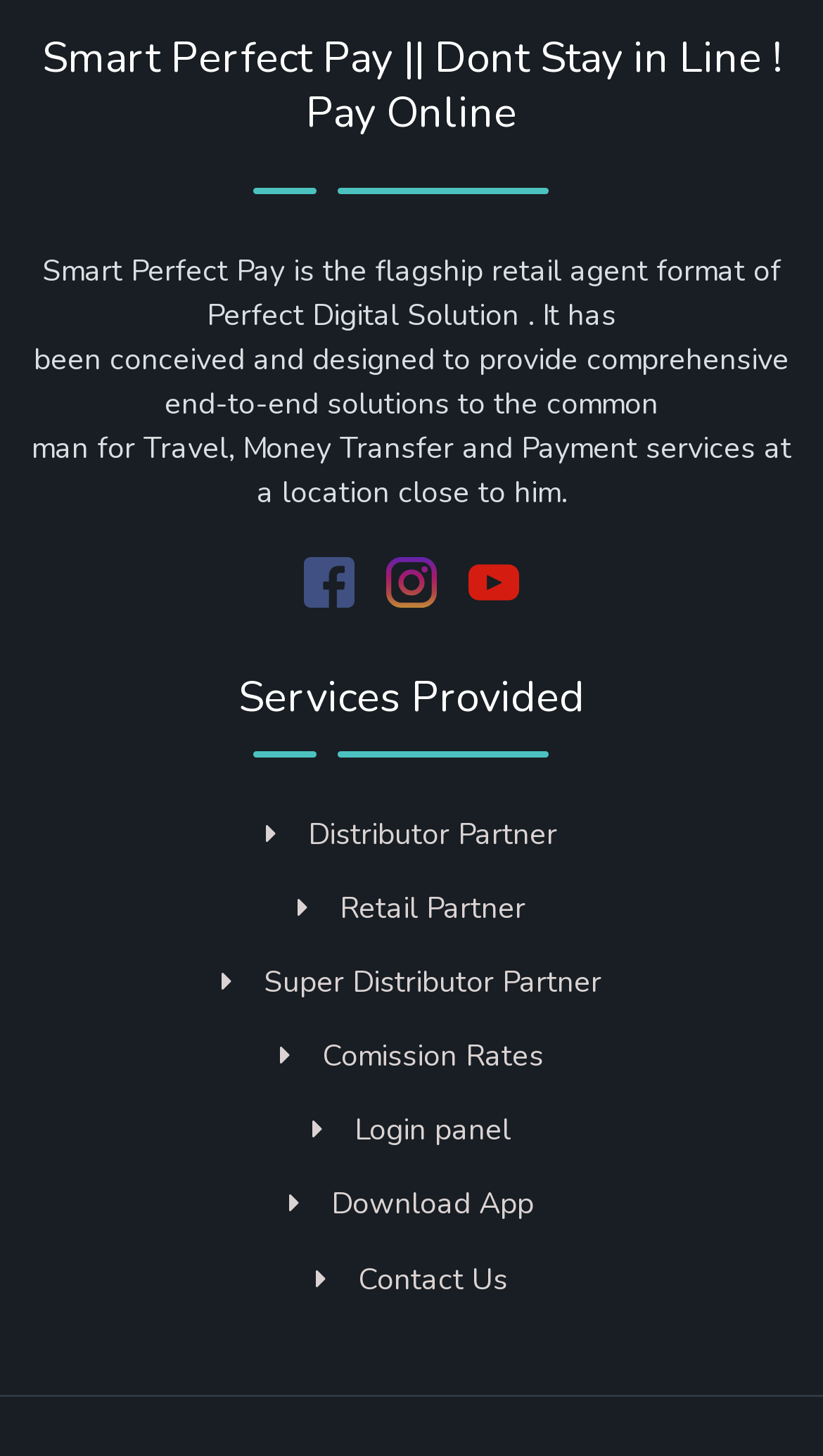Please find and report the bounding box coordinates of the element to click in order to perform the following action: "Explore the topic 'Psychoanalysis'". The coordinates should be expressed as four float numbers between 0 and 1, in the format [left, top, right, bottom].

None